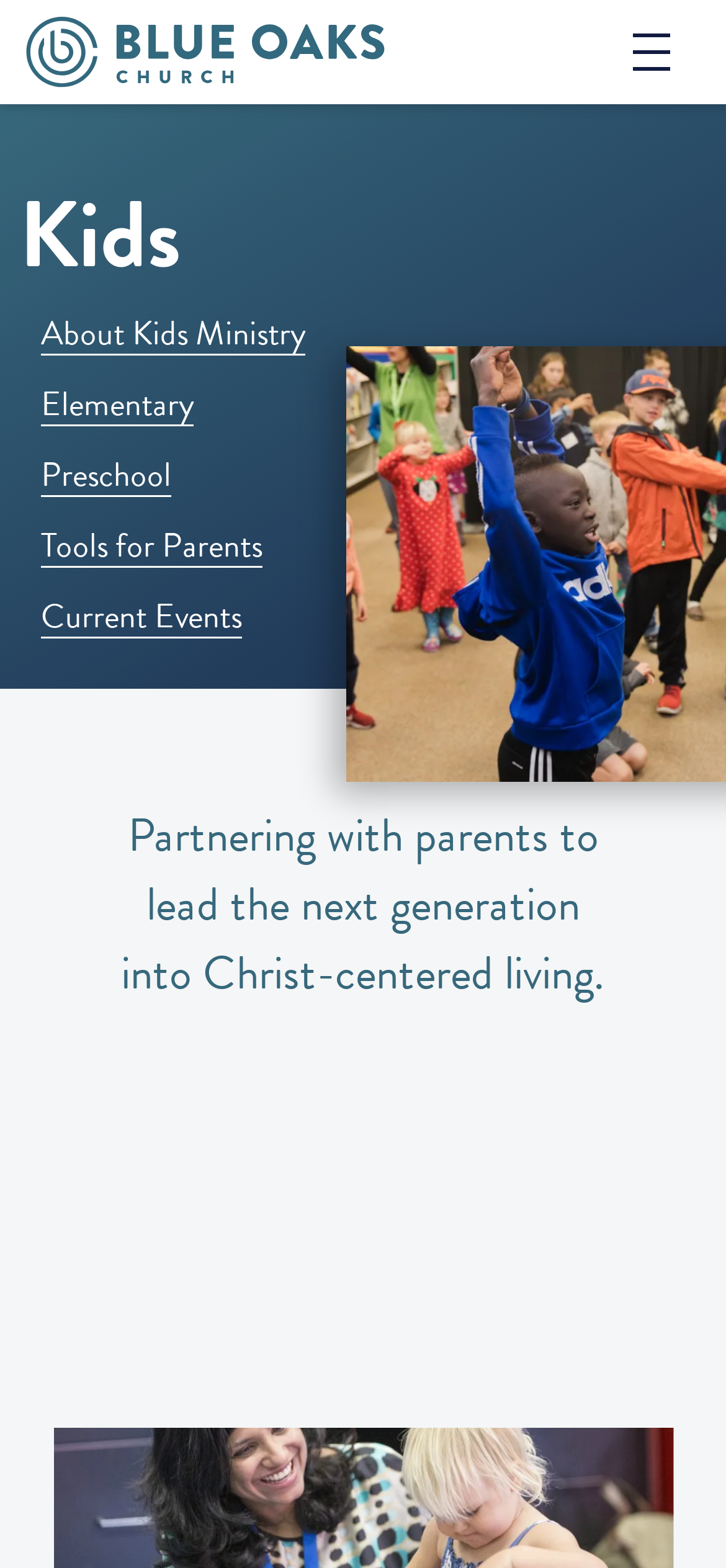Reply to the question with a single word or phrase:
What is the color of the background of the 'OPEN' button?

White